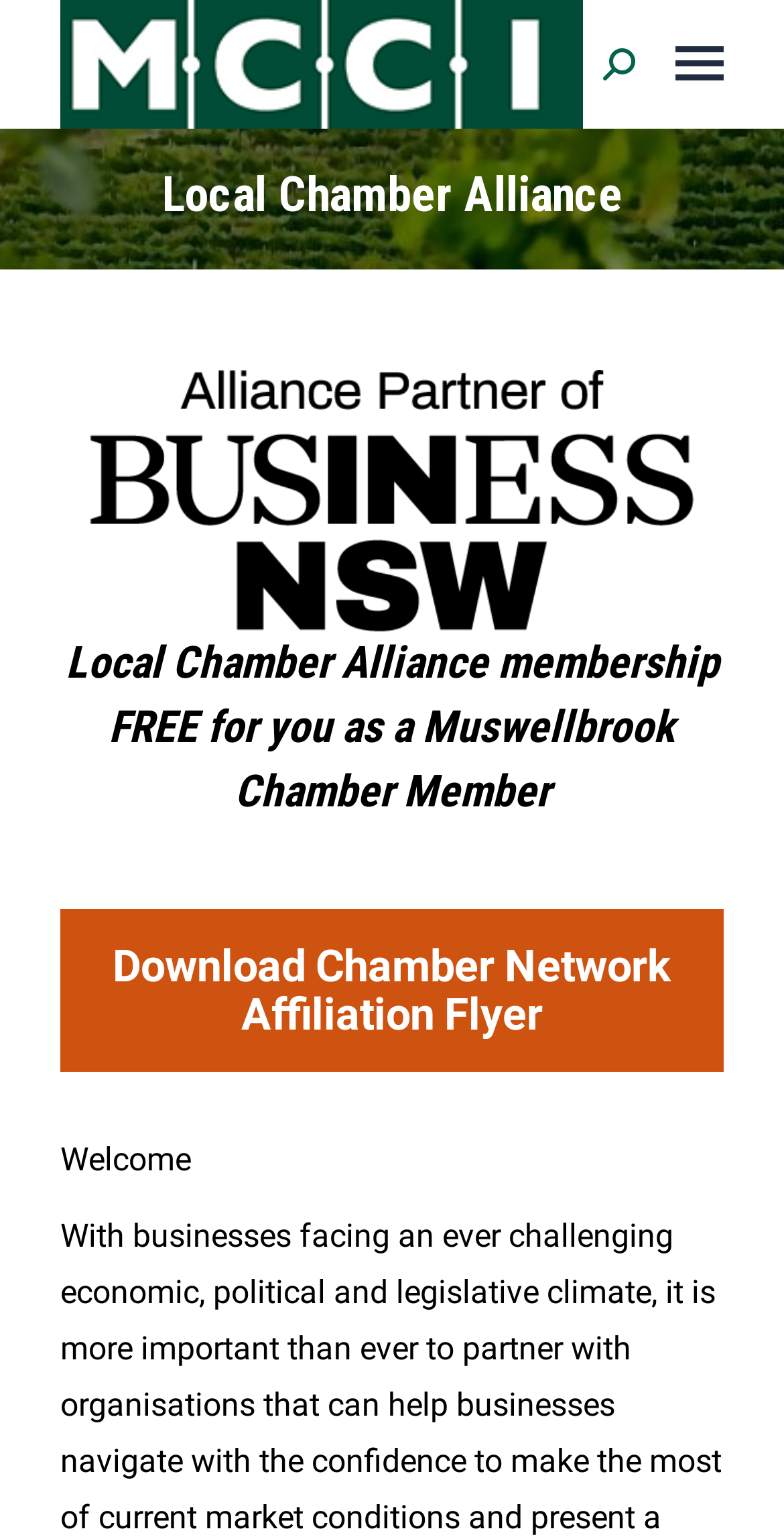Offer a detailed account of what is visible on the webpage.

The webpage is about the Local Chamber Alliance and Muswellbrook Chamber of Commerce. At the top right corner, there is a mobile menu icon and a search bar with a search button and a label "Search:". Below the search bar, there is a link to the Muswellbrook Chamber of Commerce, accompanied by an image with the same name.

On the left side of the page, there is a heading "Local Chamber Alliance" followed by a figure. Below the figure, there is a heading that announces that Local Chamber Alliance membership is free for Muswellbrook Chamber Members. This is followed by another heading with a blank space, and then a link to download the Chamber Network Affiliation Flyer.

At the bottom of the page, there is a "Go to Top" button with an upward arrow icon, located at the bottom right corner. Above this button, there is a "Welcome" message.